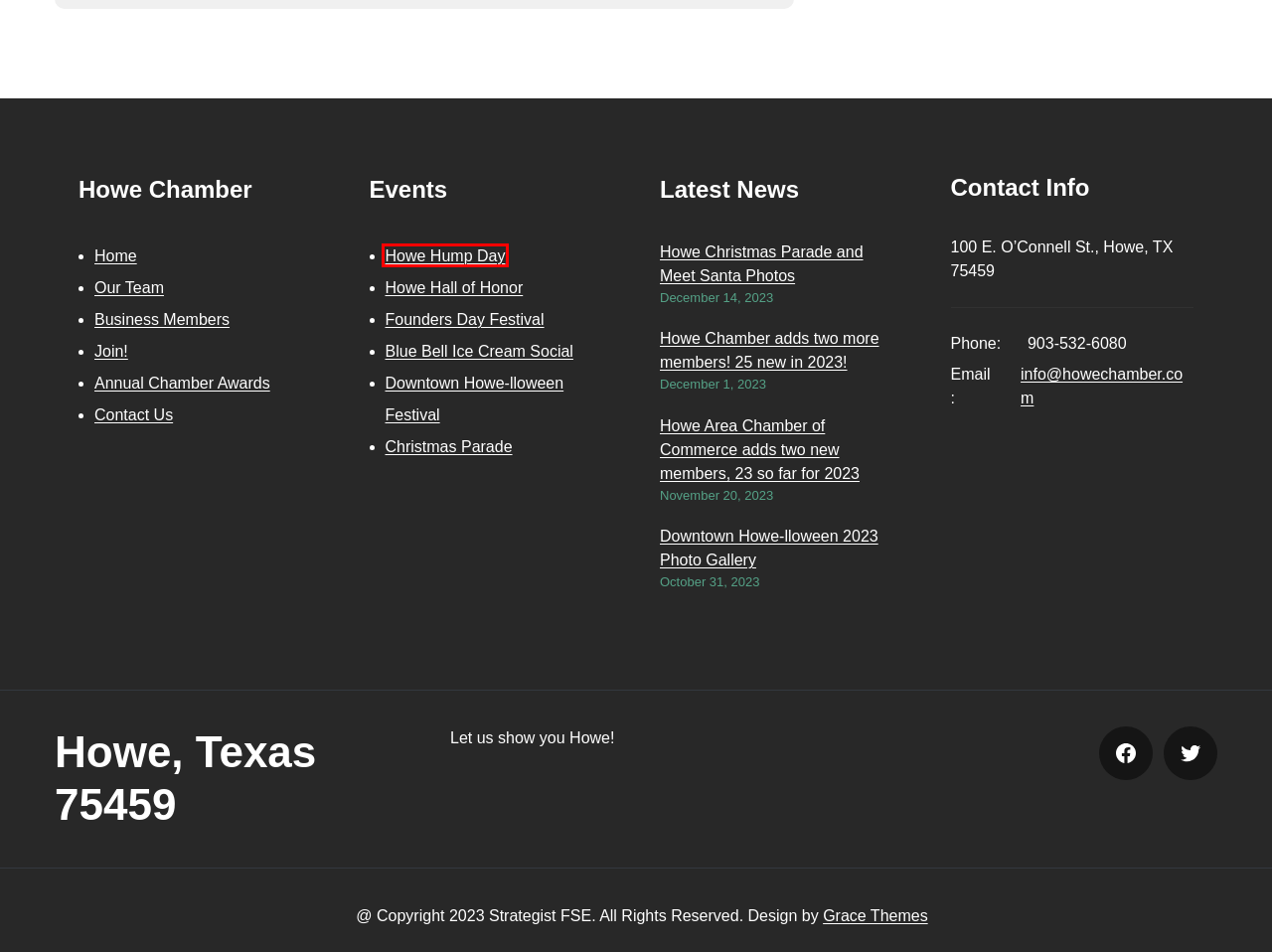Inspect the provided webpage screenshot, concentrating on the element within the red bounding box. Select the description that best represents the new webpage after you click the highlighted element. Here are the candidates:
A. Howe Christmas Parade and Meet Santa Photos – Howe Area Chamber of Commerce
B. Founder’s Day Festival – Howe Area Chamber of Commerce
C. Annual Chamber Awards – Howe Area Chamber of Commerce
D. Howe Hall of Honor – Howe Area Chamber of Commerce
E. Responsive Best WordPress Themes by GraceThemes
F. Christmas Parade – Howe Area Chamber of Commerce
G. Blue Bell Ice Cream Social – Howe Area Chamber of Commerce
H. Howe Hump Day – Howe Area Chamber of Commerce

H